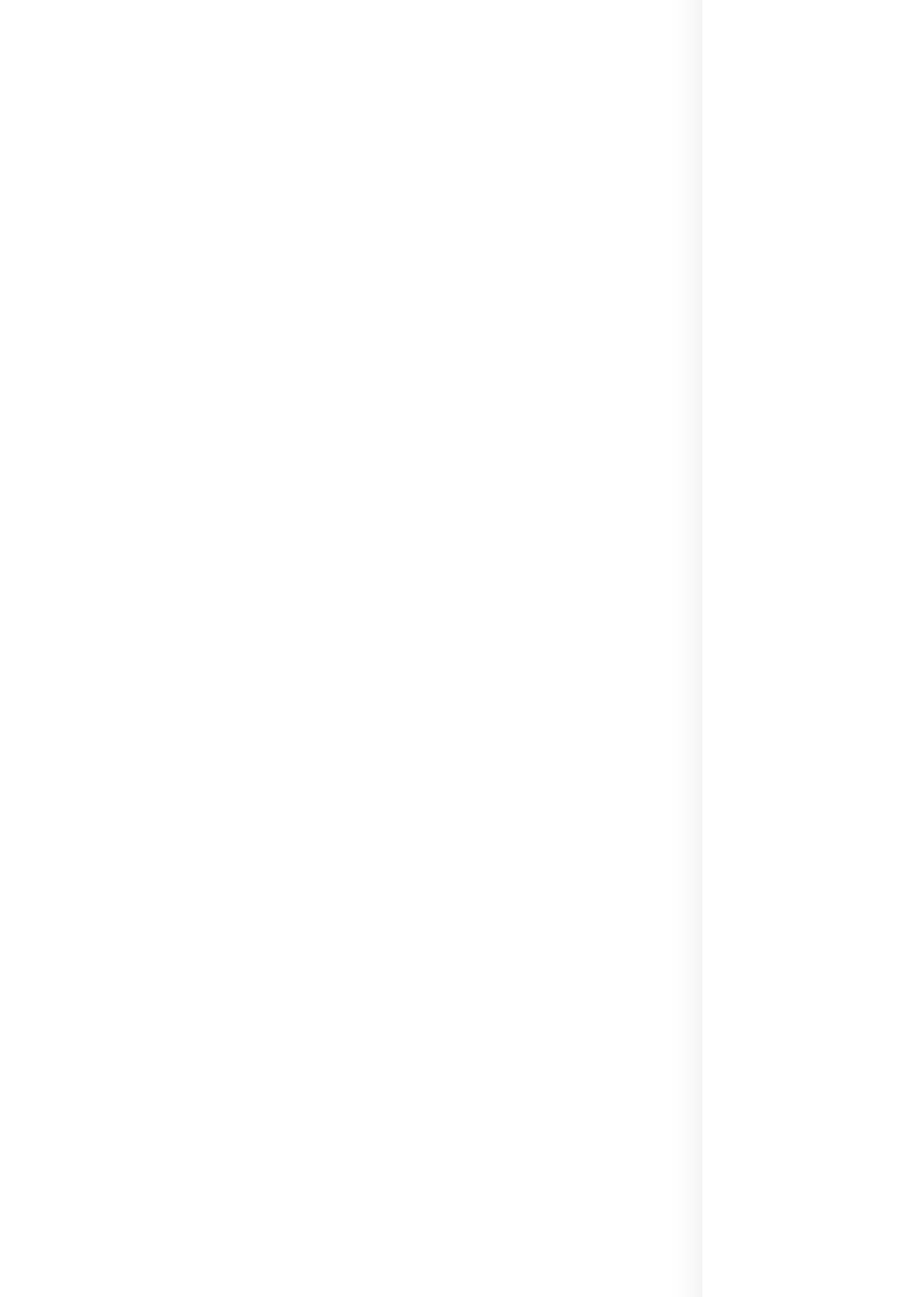Find the bounding box coordinates of the element's region that should be clicked in order to follow the given instruction: "browse tredmir". The coordinates should consist of four float numbers between 0 and 1, i.e., [left, top, right, bottom].

[0.776, 0.058, 0.818, 0.069]